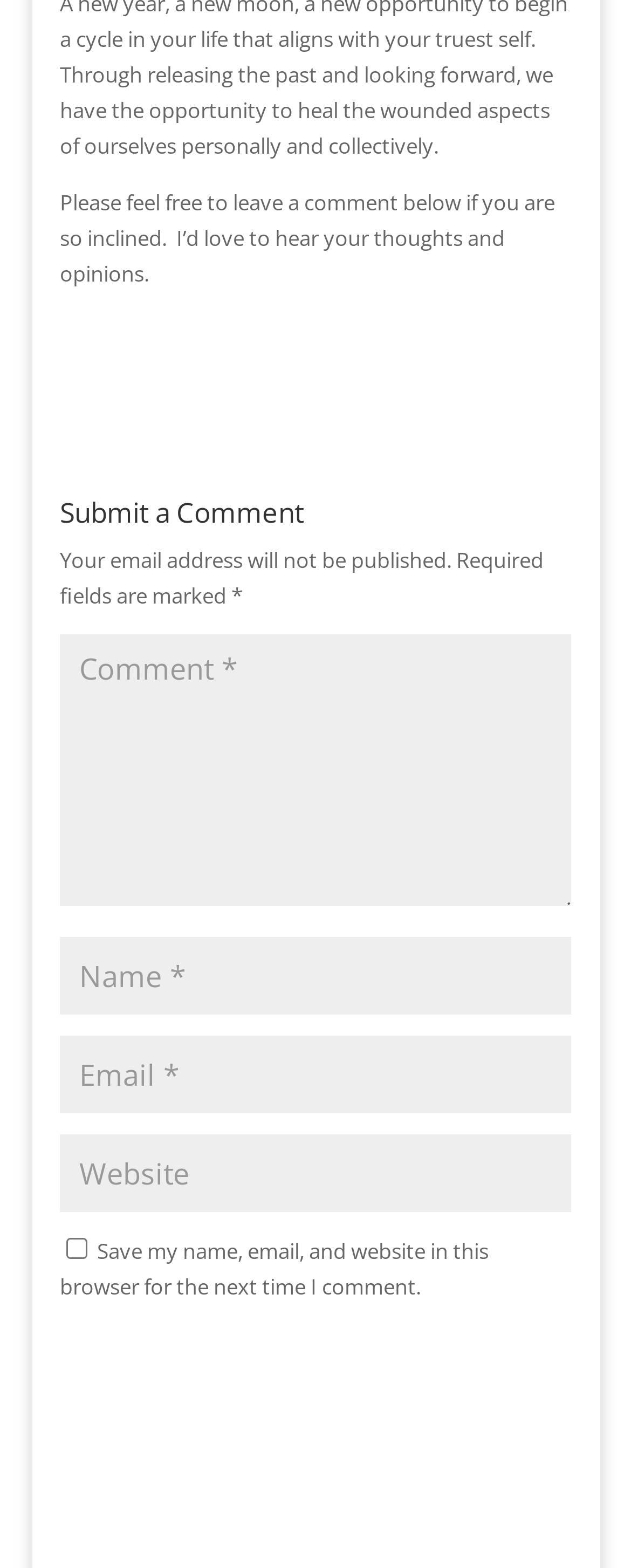Analyze the image and deliver a detailed answer to the question: Is the 'Save my name, email, and website in this browser' option checked by default?

The checkbox 'Save my name, email, and website in this browser for the next time I comment.' has a property 'checked: false' which indicates that it is not checked by default.